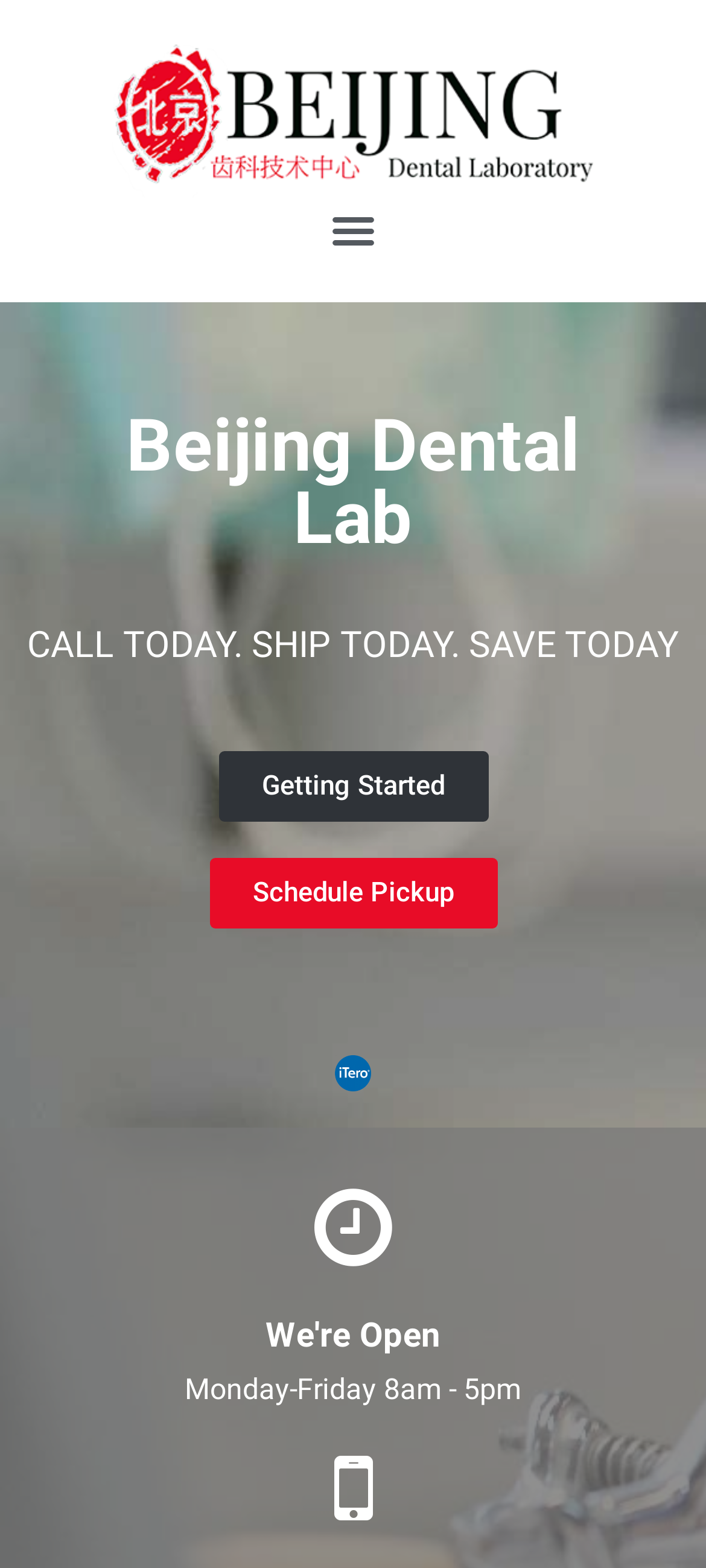Describe the entire webpage, focusing on both content and design.

The webpage is about Beijing Dental Lab, with a prominent heading displaying the company name at the top center of the page. Below the company name, there is a catchy slogan "CALL TODAY. SHIP TODAY. SAVE TODAY" that spans the entire width of the page.

On the top right corner, there is a menu toggle button that allows users to expand or collapse the menu. Next to the menu toggle button, there is an empty link that doesn't contain any text.

The main content of the page is divided into two sections. On the left side, there are two links, "Getting Started" and "Schedule Pickup", which are stacked on top of each other. These links are likely to be calls-to-action for users to initiate a process.

On the right side, there is a section that displays the business hours of the dental lab. The heading "We're Open" is followed by a static text "Monday-Friday 8am - 5pm", indicating the operating hours of the lab.

At the bottom of the page, there is another empty link that doesn't contain any text. Overall, the webpage has a simple and clean layout, with a focus on conveying essential information about the dental lab.